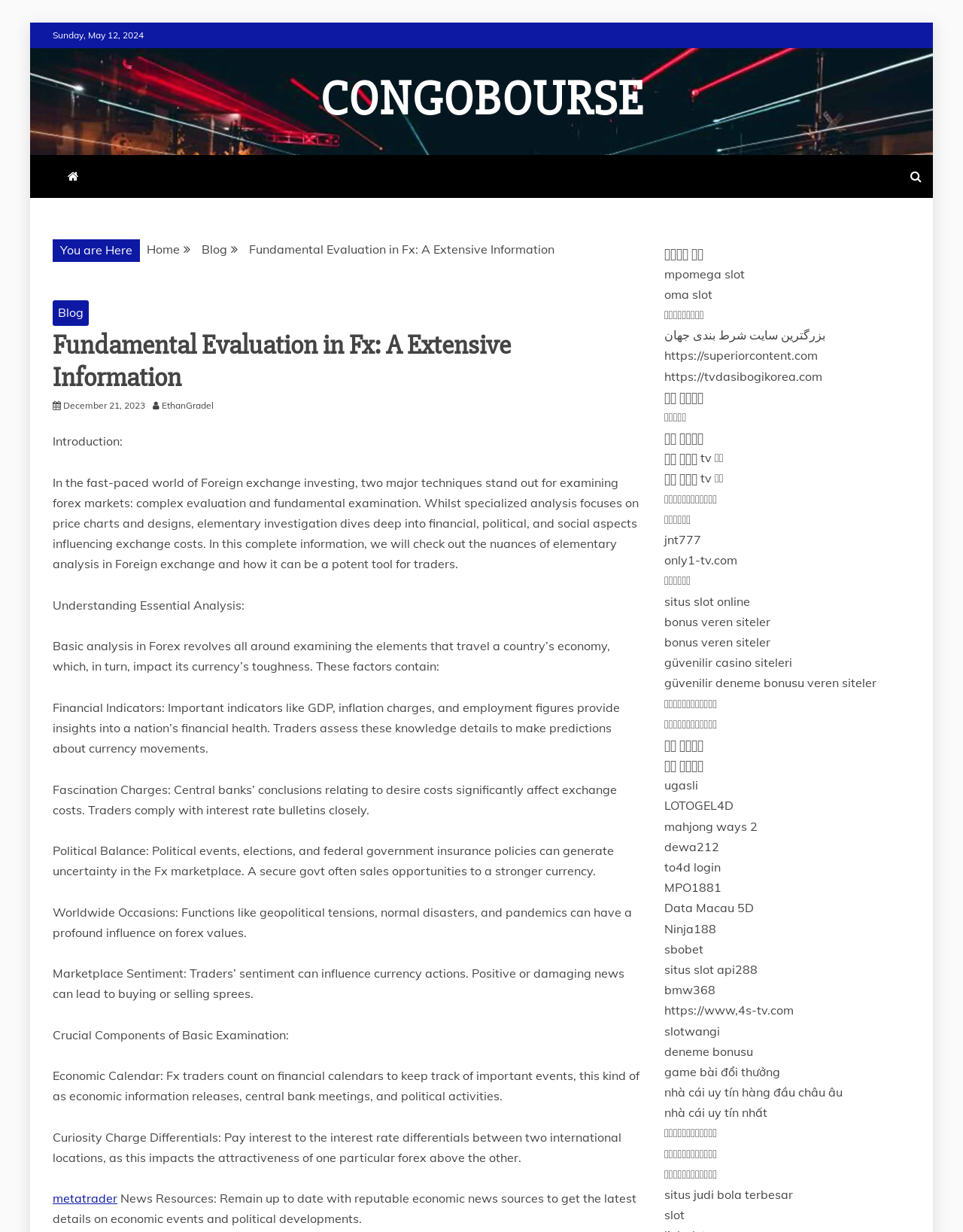Highlight the bounding box coordinates of the region I should click on to meet the following instruction: "Click on the 'CONGOBOURSE' link".

[0.332, 0.057, 0.668, 0.105]